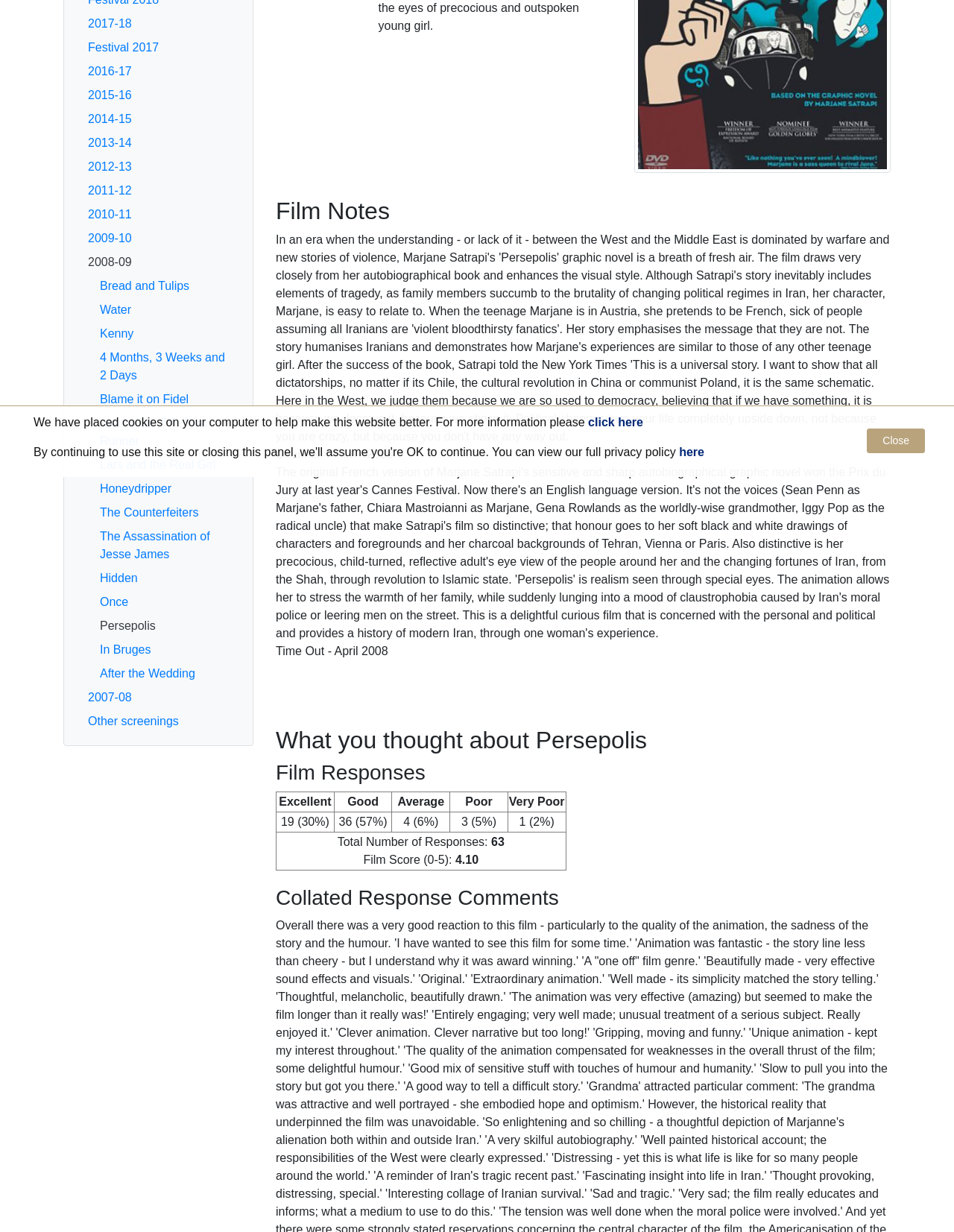Determine the bounding box coordinates for the HTML element mentioned in the following description: "Lars and the Real Girl". The coordinates should be a list of four floats ranging from 0 to 1, represented as [left, top, right, bottom].

[0.092, 0.368, 0.252, 0.387]